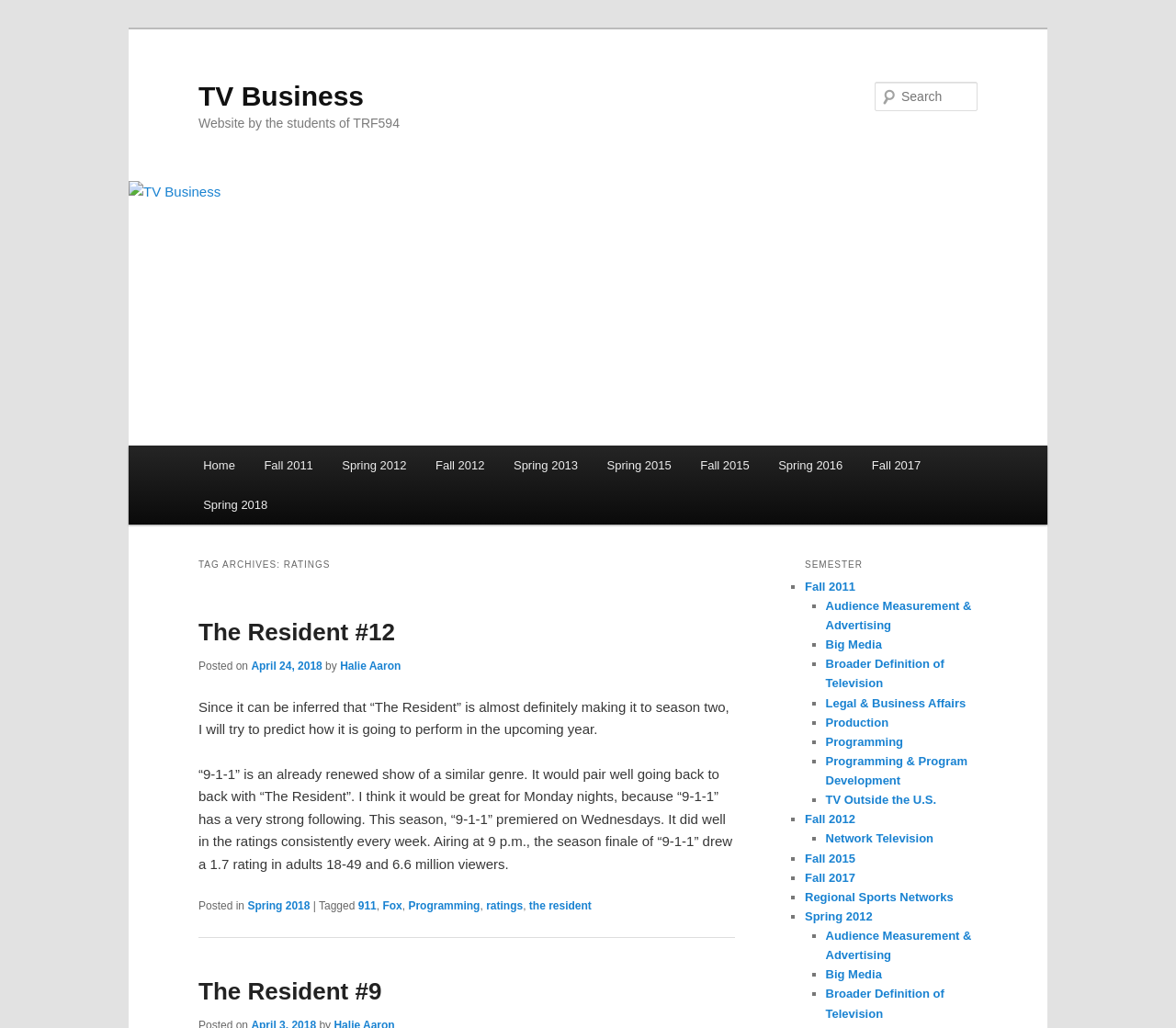Could you provide the bounding box coordinates for the portion of the screen to click to complete this instruction: "Go to Home page"?

[0.16, 0.433, 0.212, 0.472]